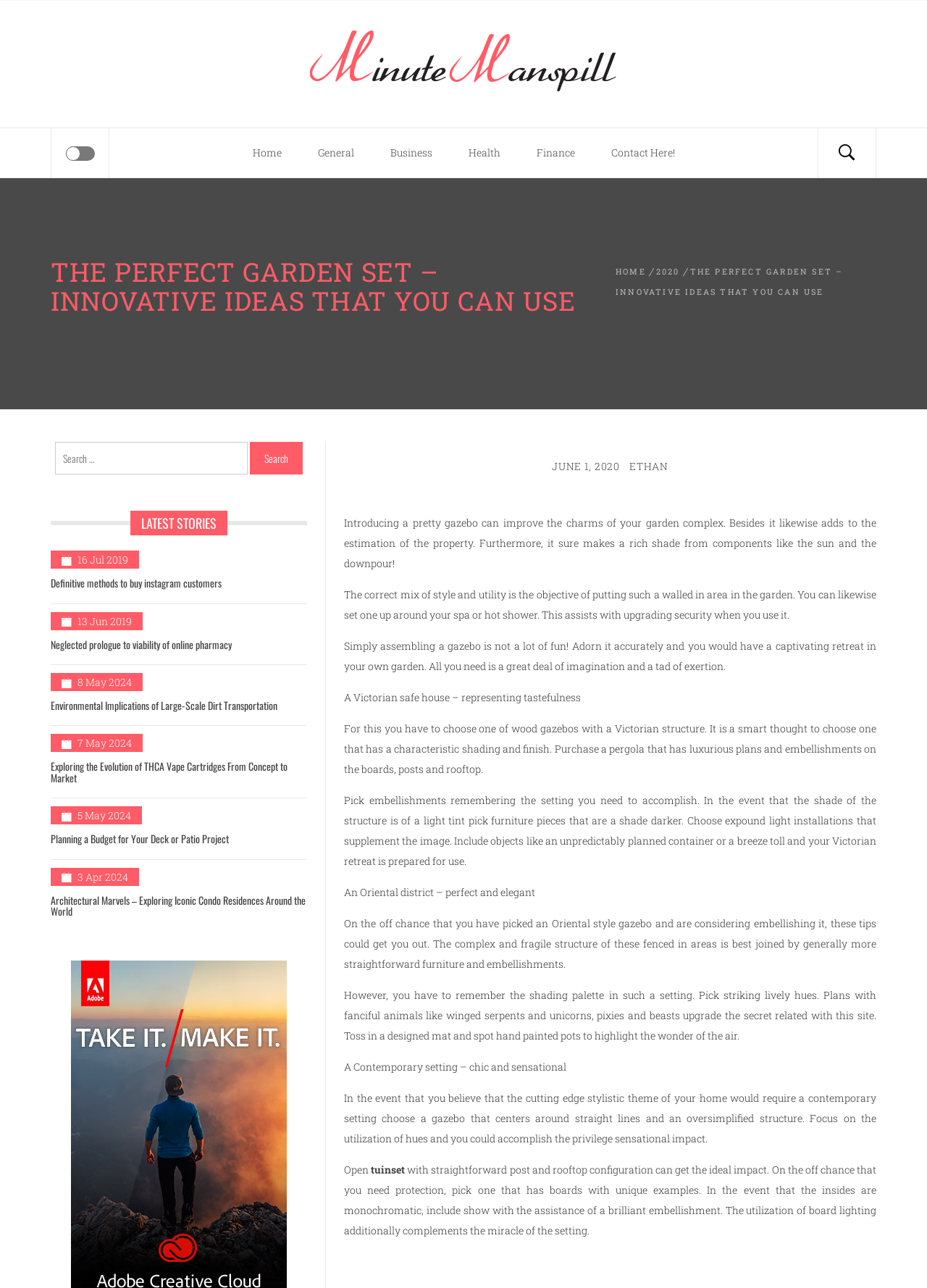Find the bounding box coordinates for the UI element whose description is: "name="side-nav"". The coordinates should be four float numbers between 0 and 1, in the format [left, top, right, bottom].

[0.071, 0.114, 0.102, 0.125]